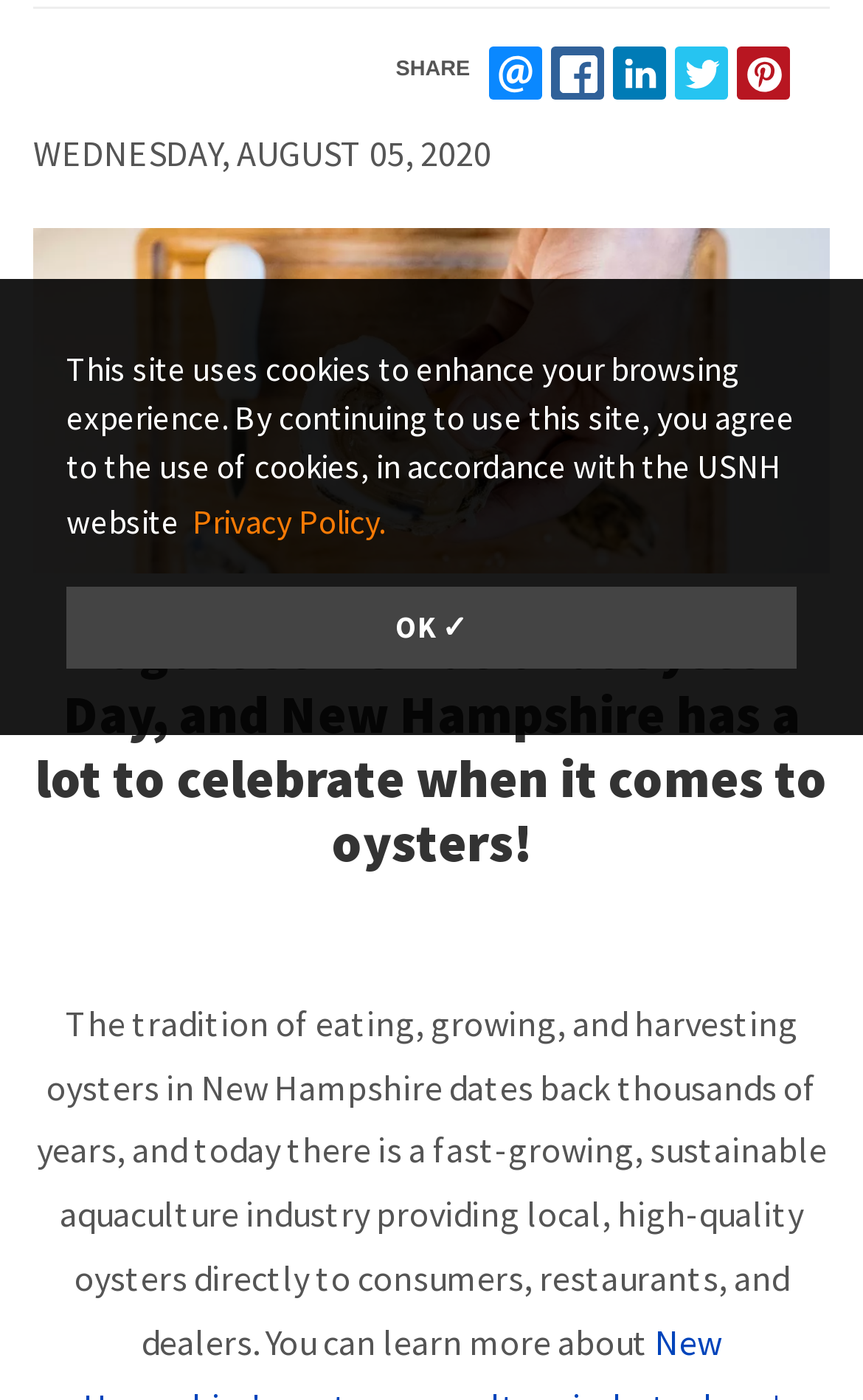Find the bounding box coordinates for the UI element that matches this description: "Energy Efficiency and Sustainability".

None